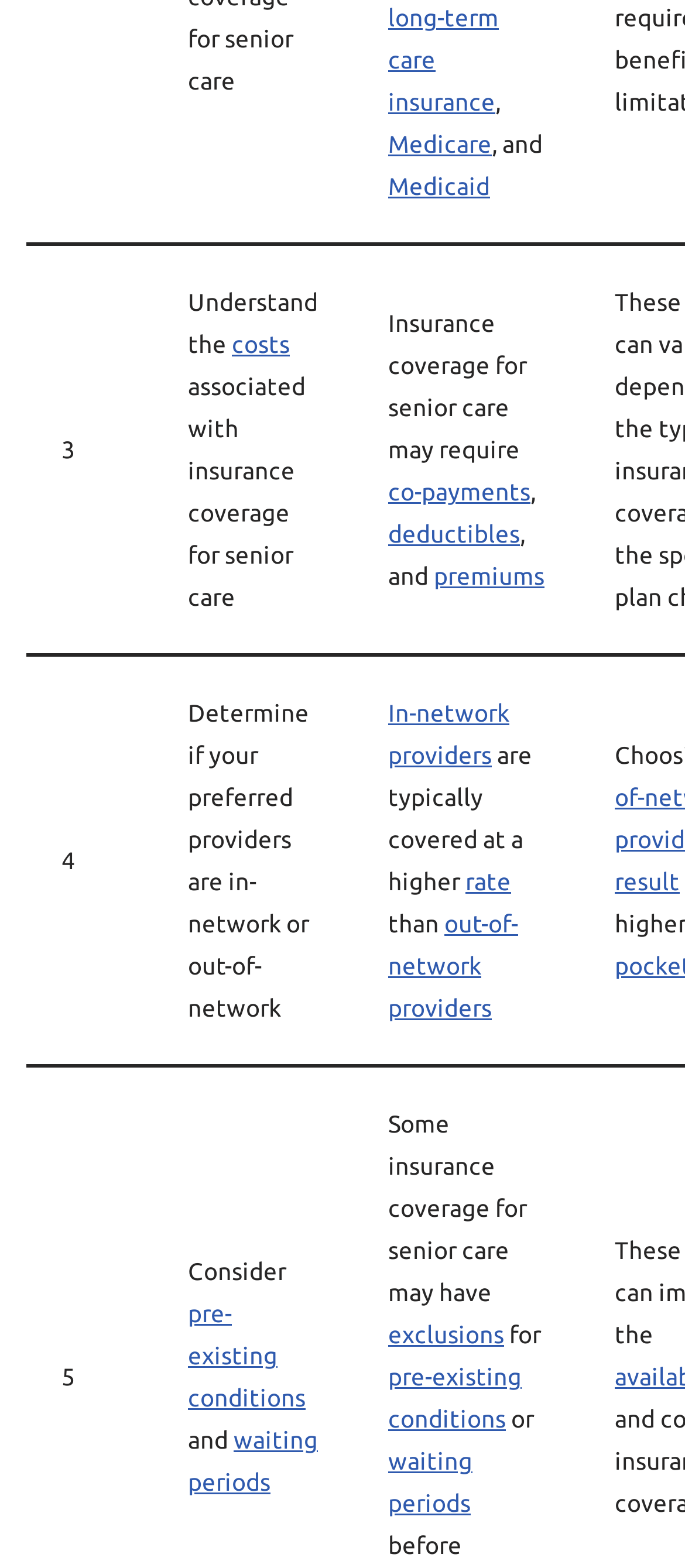Determine the bounding box for the UI element as described: "long-term care insurance". The coordinates should be represented as four float numbers between 0 and 1, formatted as [left, top, right, bottom].

[0.567, 0.003, 0.728, 0.074]